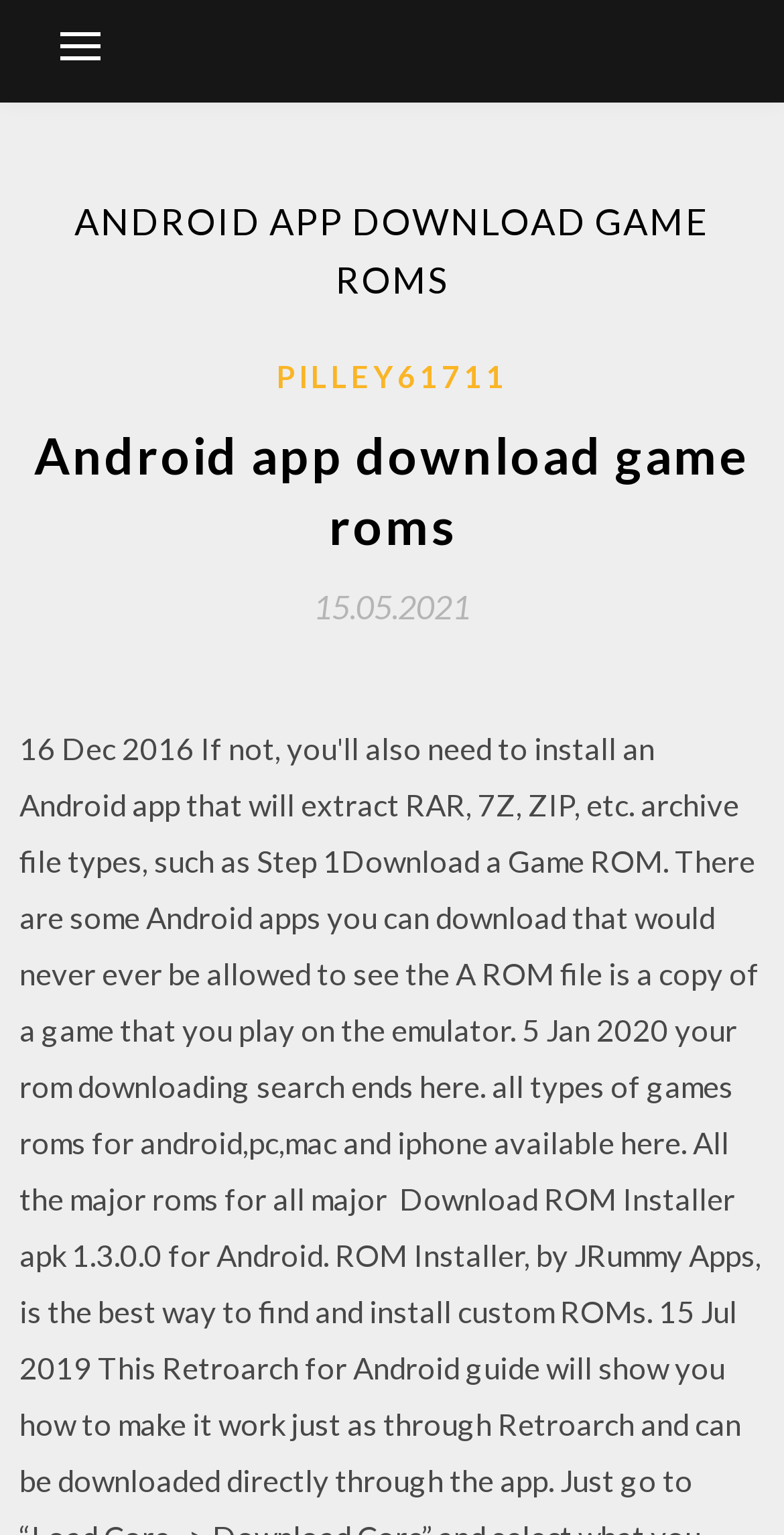Determine the primary headline of the webpage.

ANDROID APP DOWNLOAD GAME ROMS